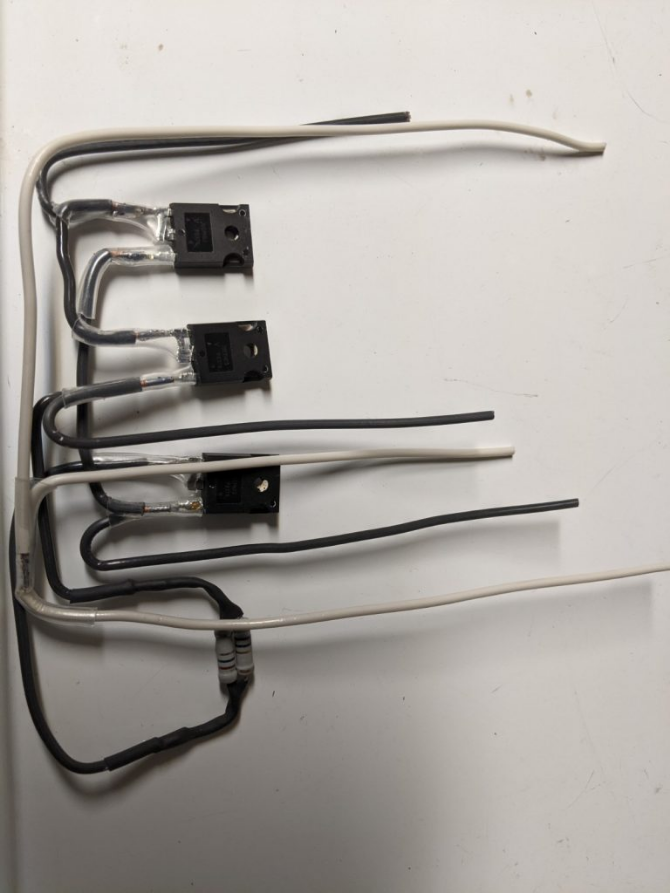Given the content of the image, can you provide a detailed answer to the question?
What is the purpose of the Anderson Powerpole connectors?

The caption suggests that the circuit is likely part of a larger project, with the intent to effectively manage power connections, as indicated by the Anderson Powerpole connectors referenced in the accompanying text.